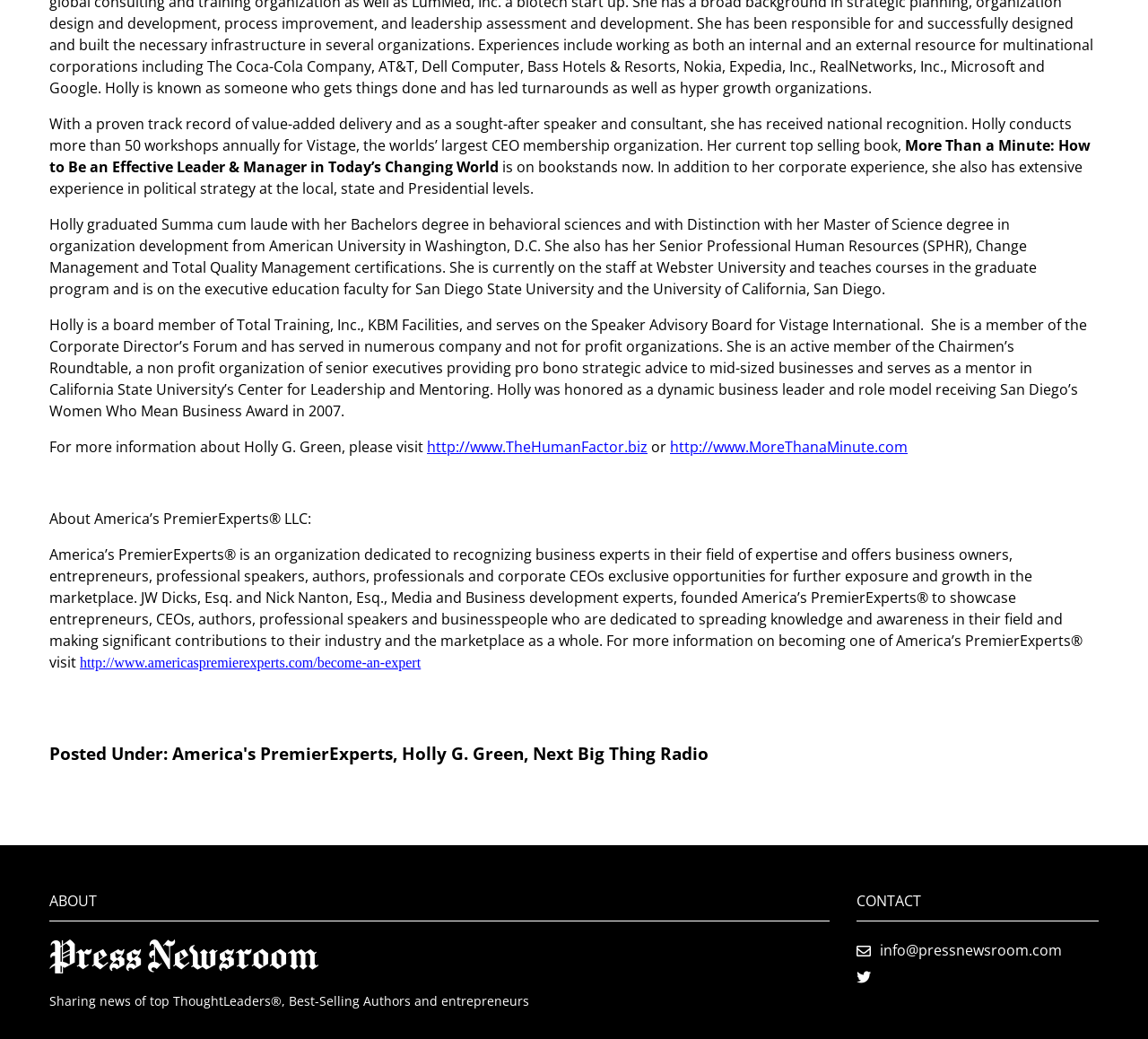Highlight the bounding box coordinates of the element that should be clicked to carry out the following instruction: "Visit Holly G. Green's website". The coordinates must be given as four float numbers ranging from 0 to 1, i.e., [left, top, right, bottom].

[0.372, 0.421, 0.564, 0.44]